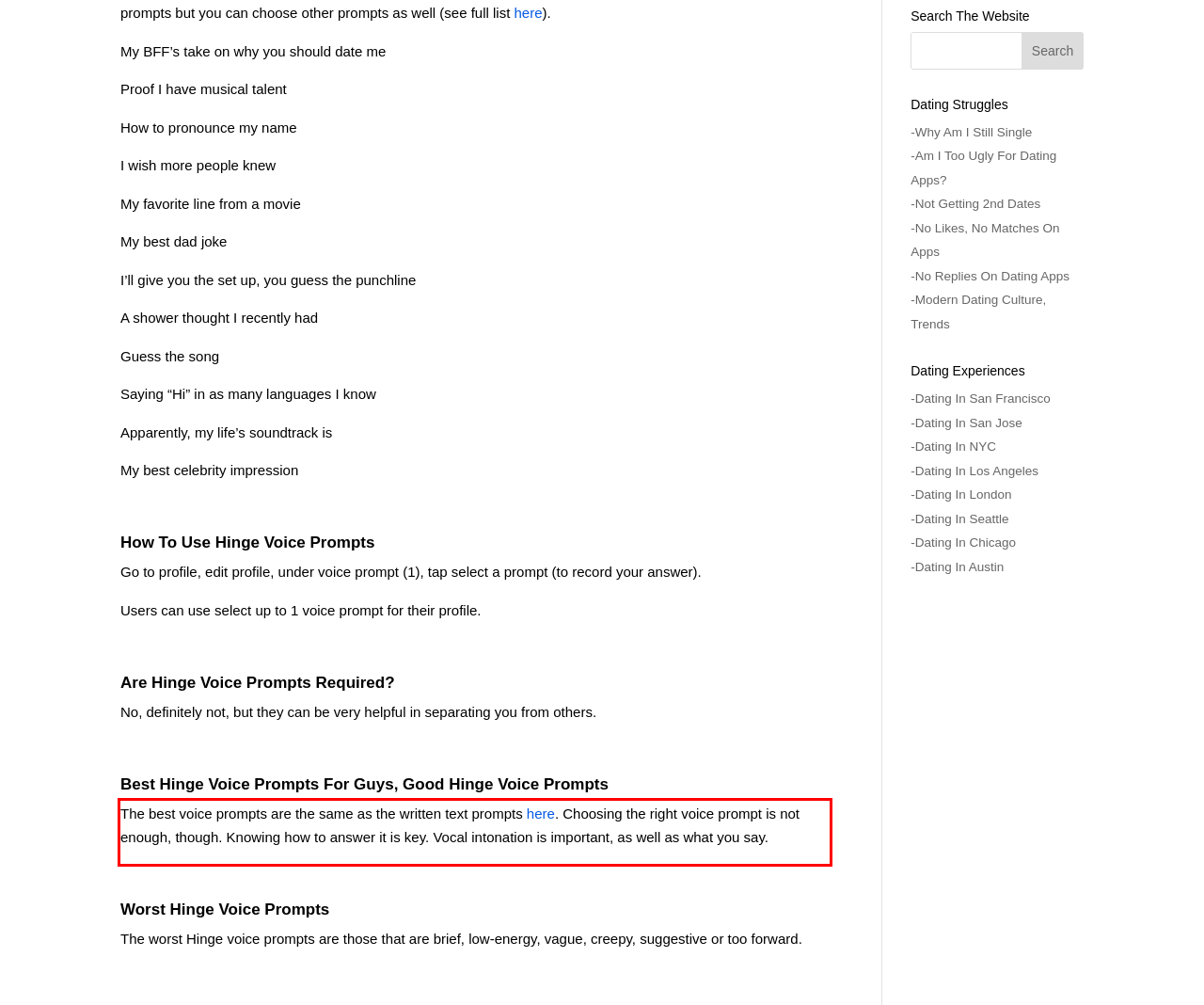Given a screenshot of a webpage containing a red rectangle bounding box, extract and provide the text content found within the red bounding box.

The best voice prompts are the same as the written text prompts here. Choosing the right voice prompt is not enough, though. Knowing how to answer it is key. Vocal intonation is important, as well as what you say.